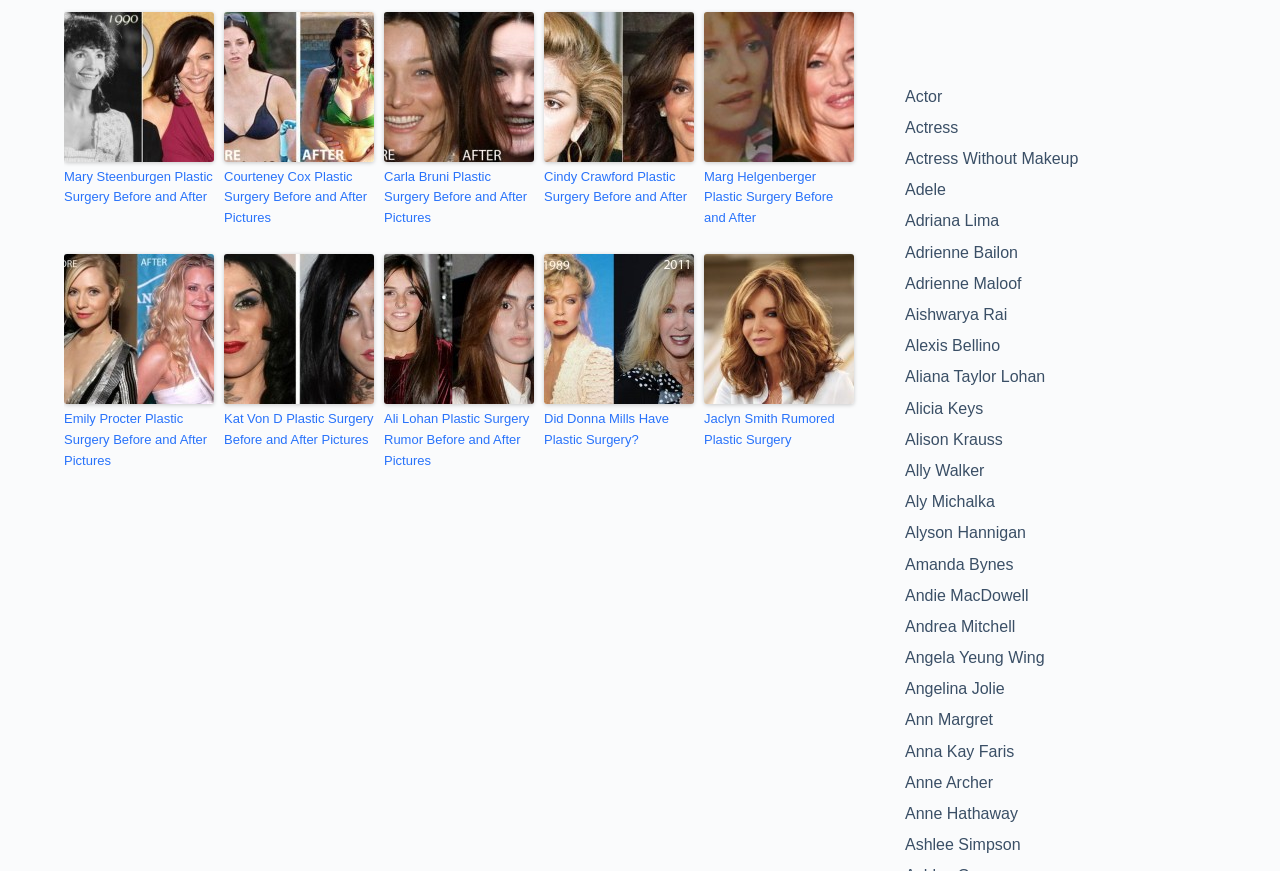How are the links on the webpage organized?
From the screenshot, provide a brief answer in one word or phrase.

By celebrity name